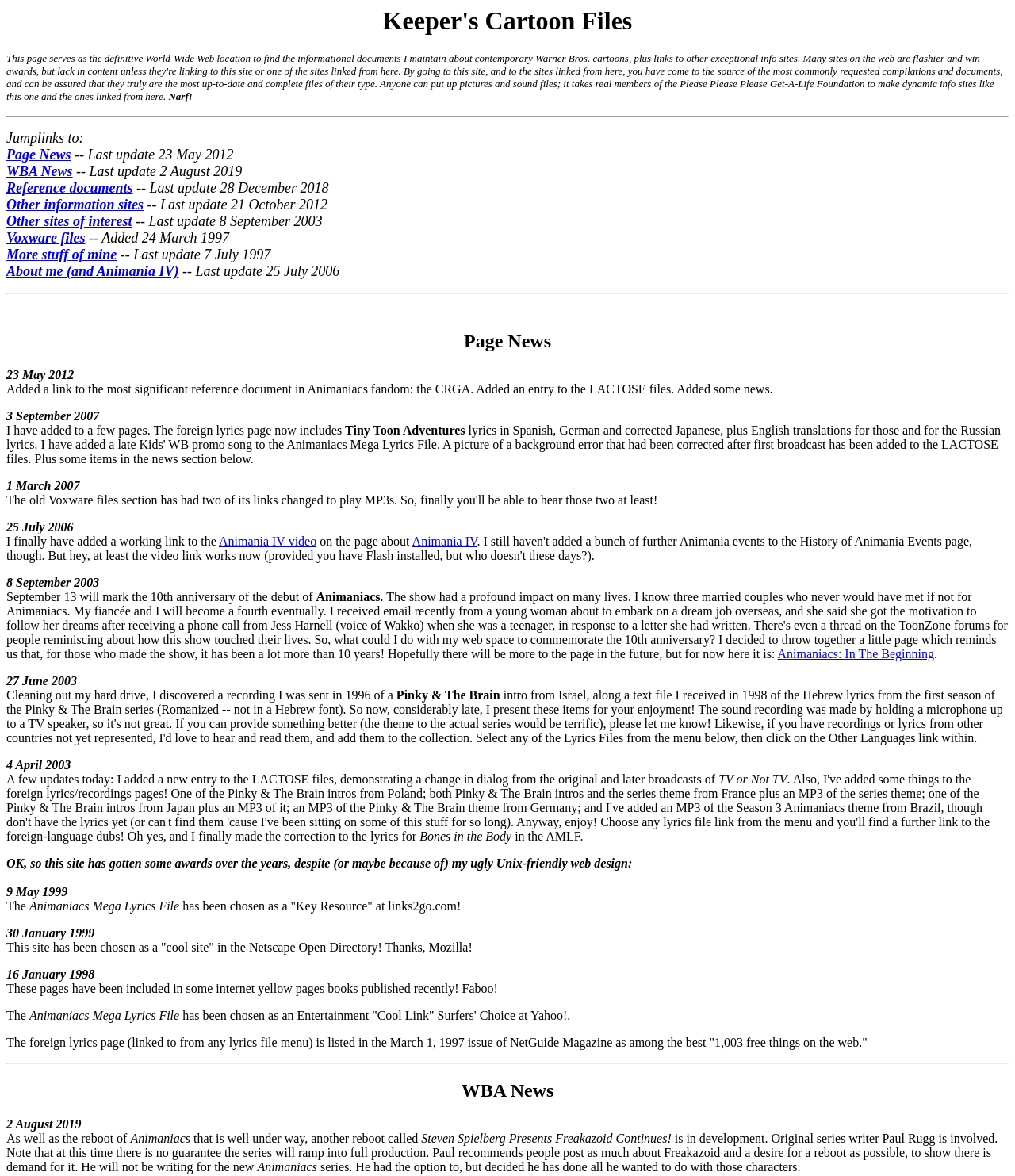What is the last update date for the Page News section?
Give a one-word or short-phrase answer derived from the screenshot.

23 May 2012